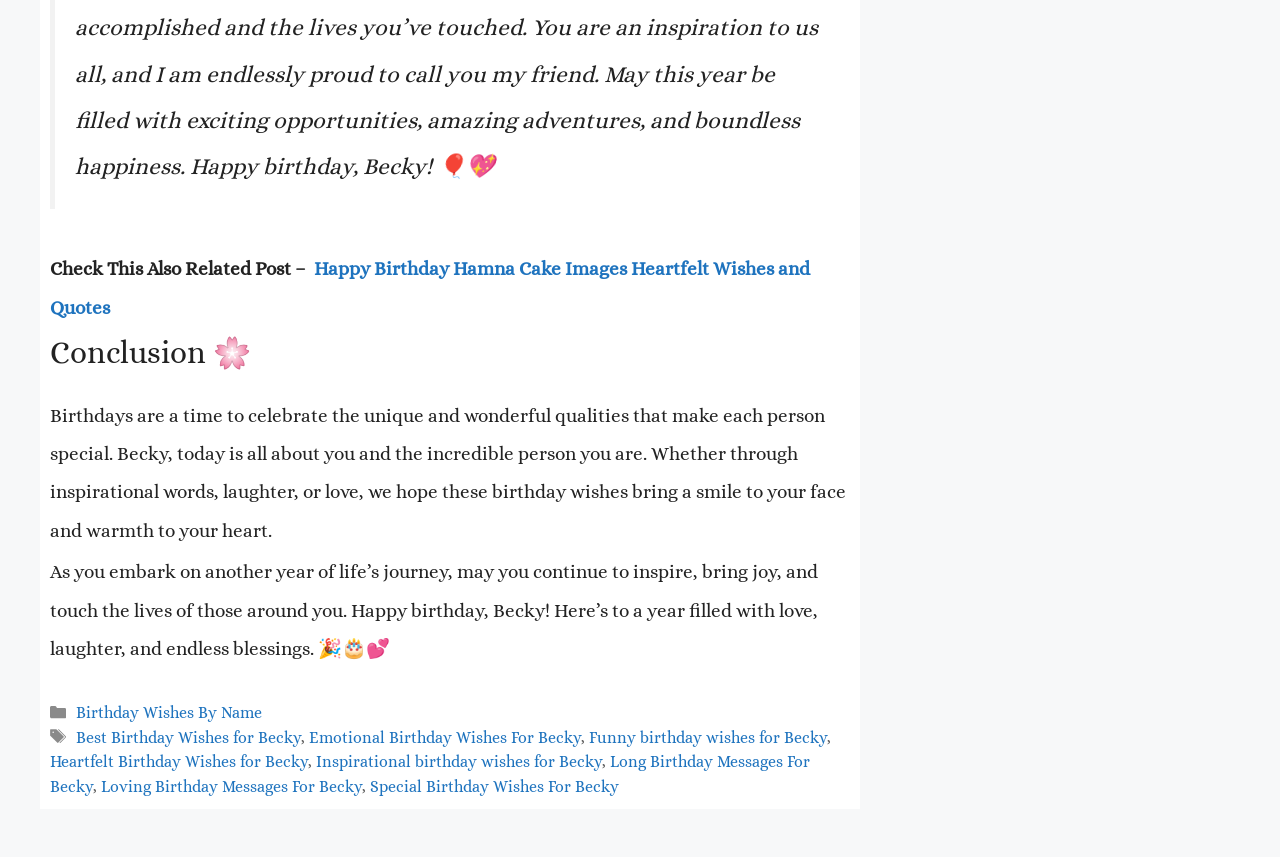Locate the bounding box coordinates of the element that should be clicked to execute the following instruction: "View the image of R.F. Hazard Elementary School".

None